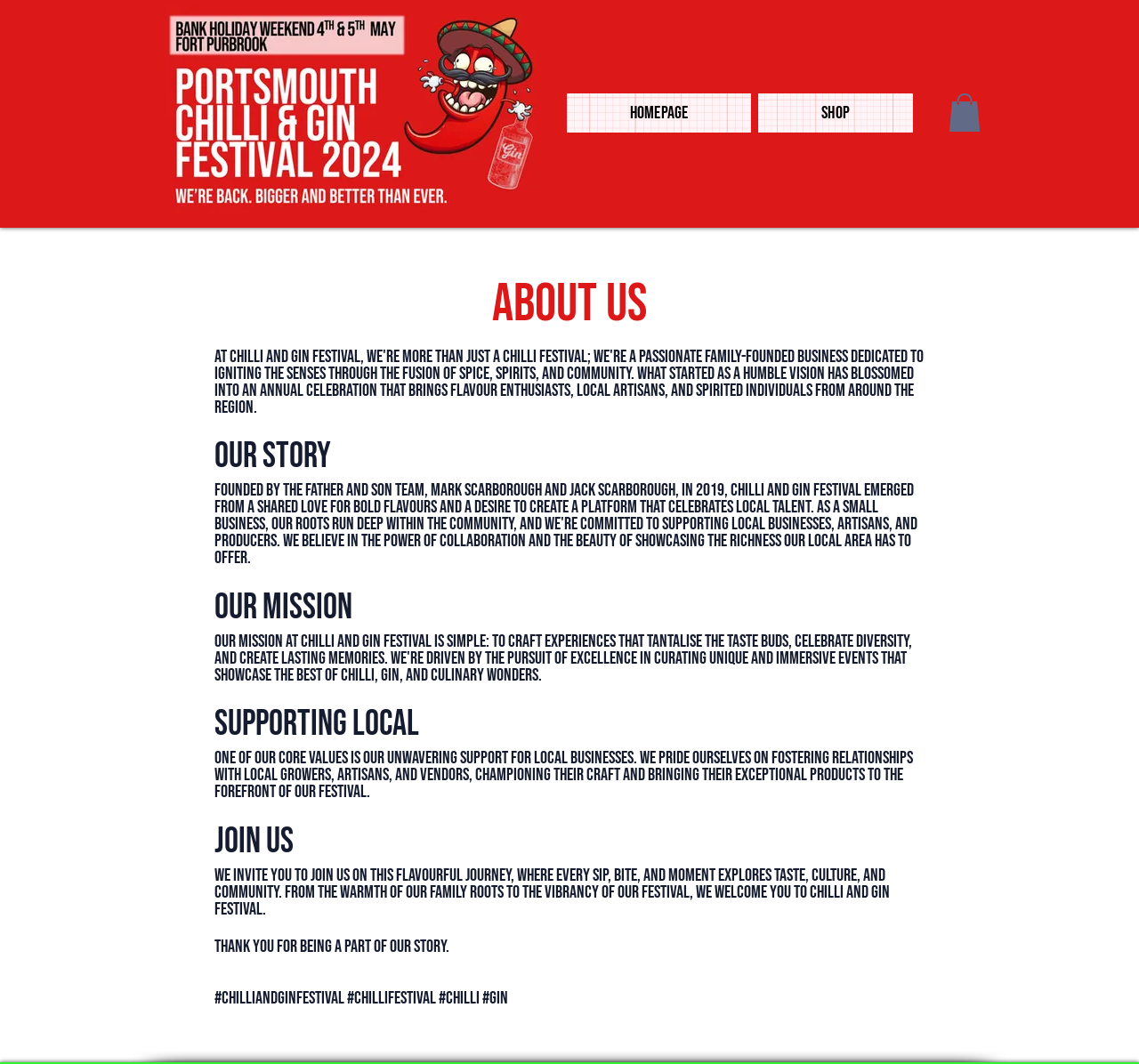Examine the image and give a thorough answer to the following question:
What is the relationship between the founders?

I determined the answer by reading the StaticText 'Founded by the father and son team, Mark Scarborough and Jack Scarborough...' which explicitly states the relationship between the founders.